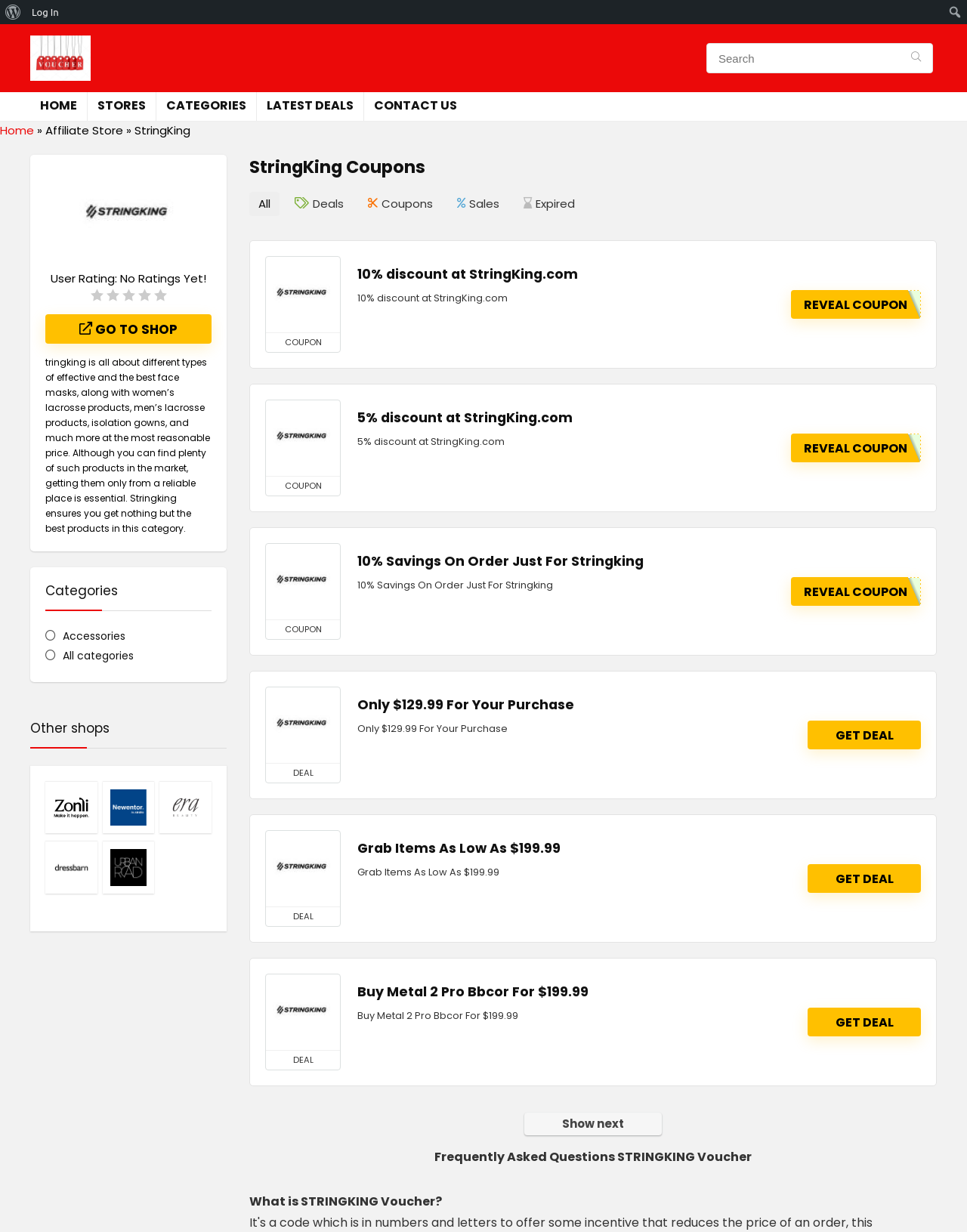How many coupons are available for StringKing?
Using the image as a reference, give an elaborate response to the question.

There are multiple coupons listed on the webpage, including '10% discount at StringKing.com', '5% discount at StringKing.com', '10% Savings On Order Just For Stringking', and more, indicating that there are at least 5 coupons available for StringKing.